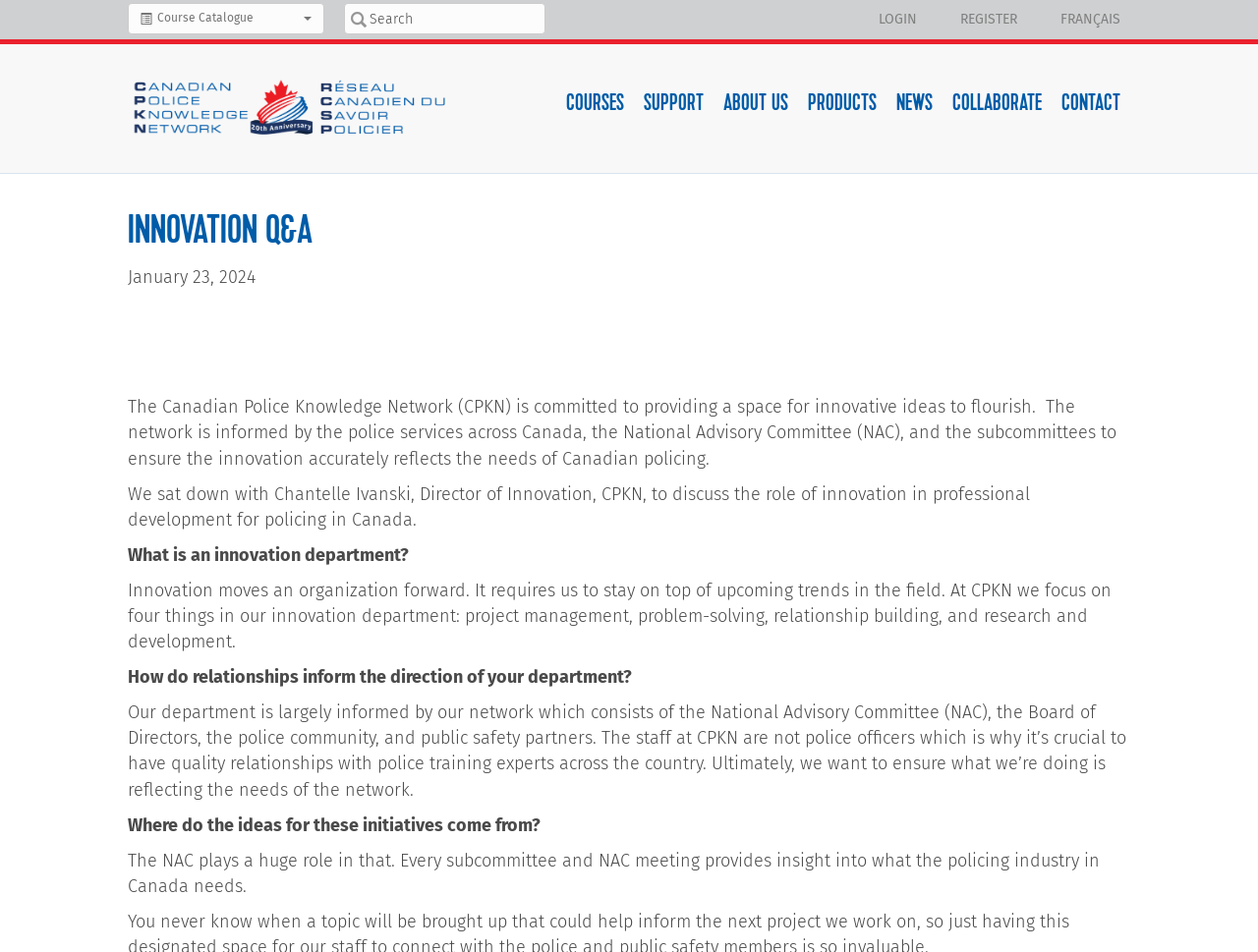Determine the bounding box coordinates of the region to click in order to accomplish the following instruction: "Login to the platform". Provide the coordinates as four float numbers between 0 and 1, specifically [left, top, right, bottom].

[0.683, 0.0, 0.745, 0.041]